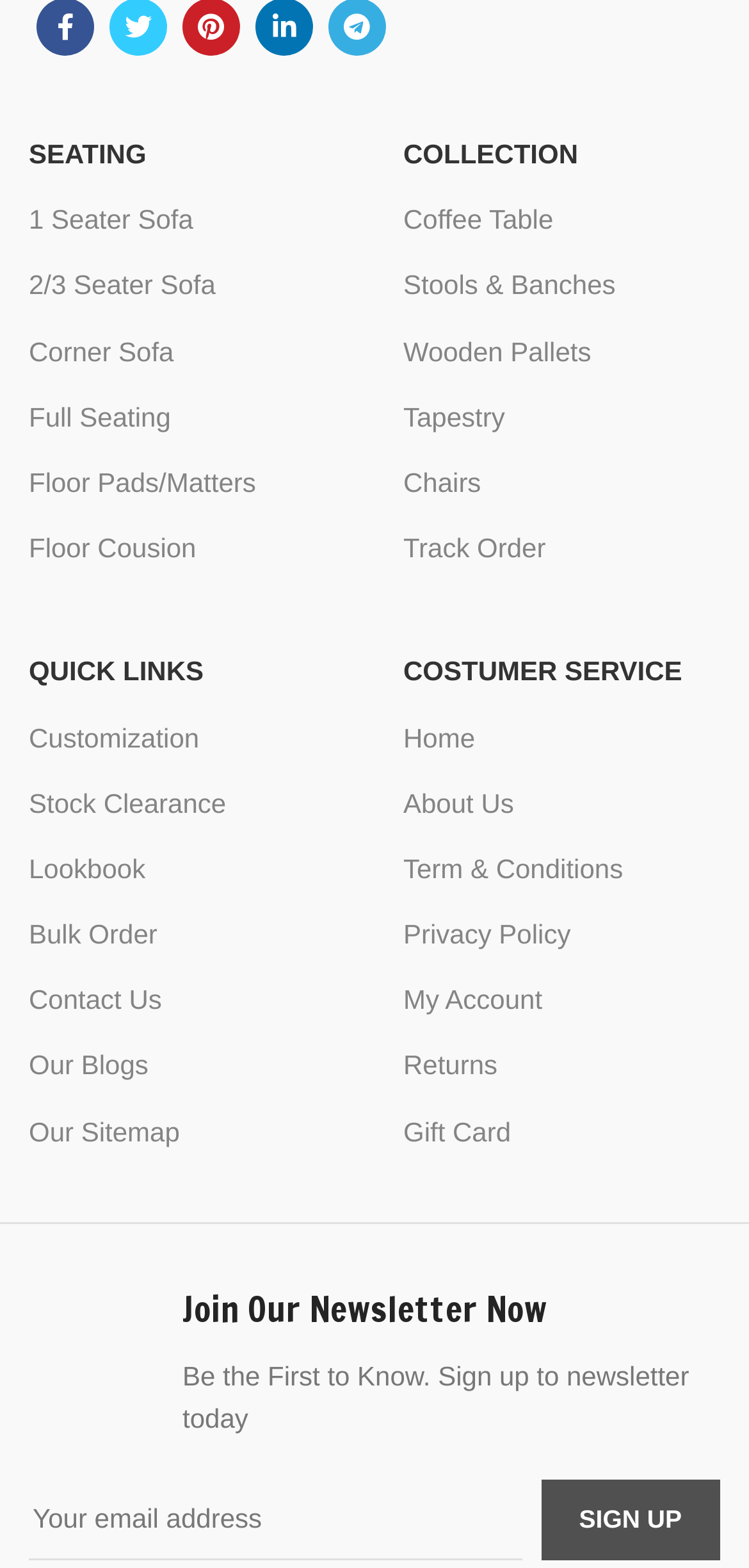Please determine the bounding box coordinates of the element to click in order to execute the following instruction: "Sign up for the newsletter". The coordinates should be four float numbers between 0 and 1, specified as [left, top, right, bottom].

[0.722, 0.943, 0.962, 0.995]